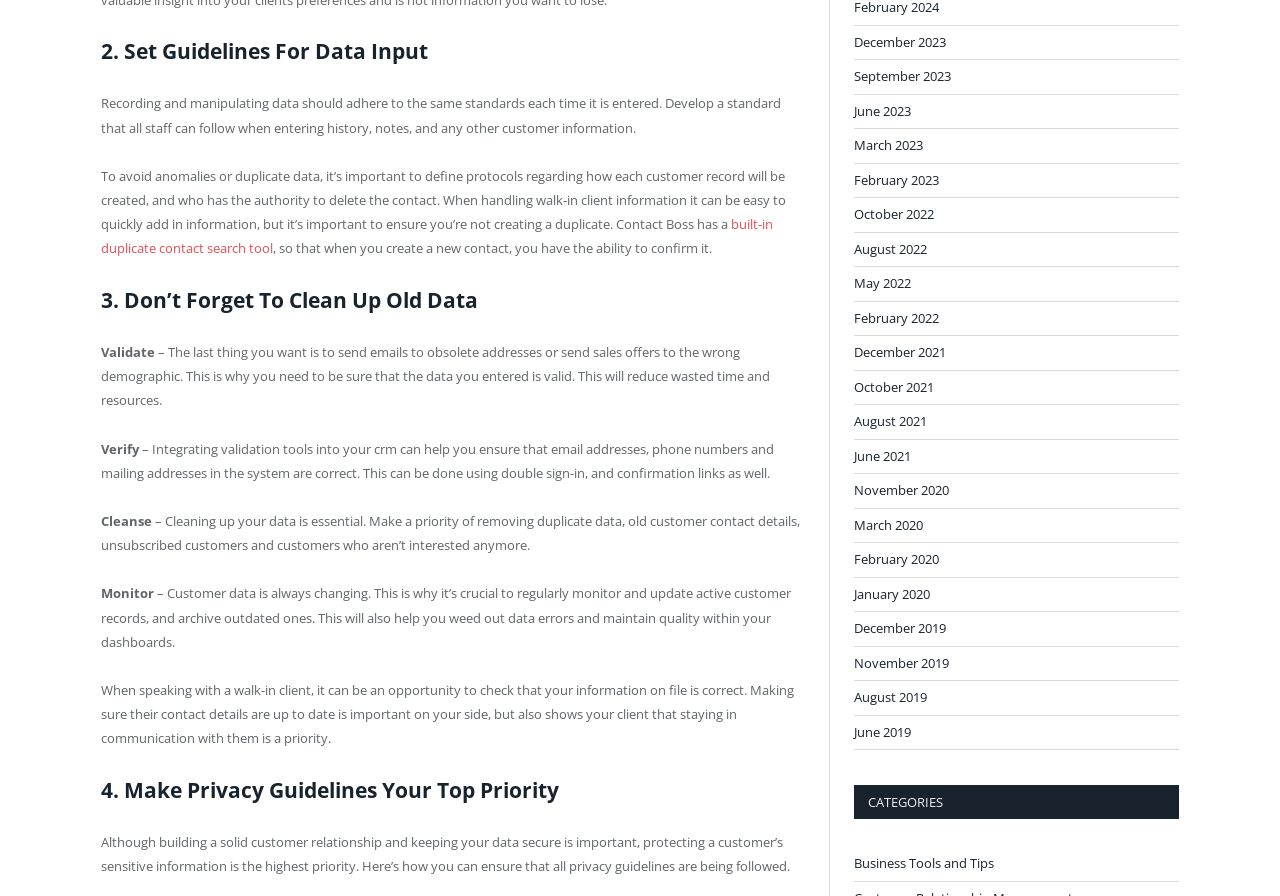What are the three steps to clean up old data?
Provide an in-depth and detailed explanation in response to the question.

The webpage suggests that to clean up old data, one should validate the data to ensure it's correct, verify the data using tools like double sign-in and confirmation links, and cleanse the data by removing duplicates, old customer contact details, and unsubscribed customers.